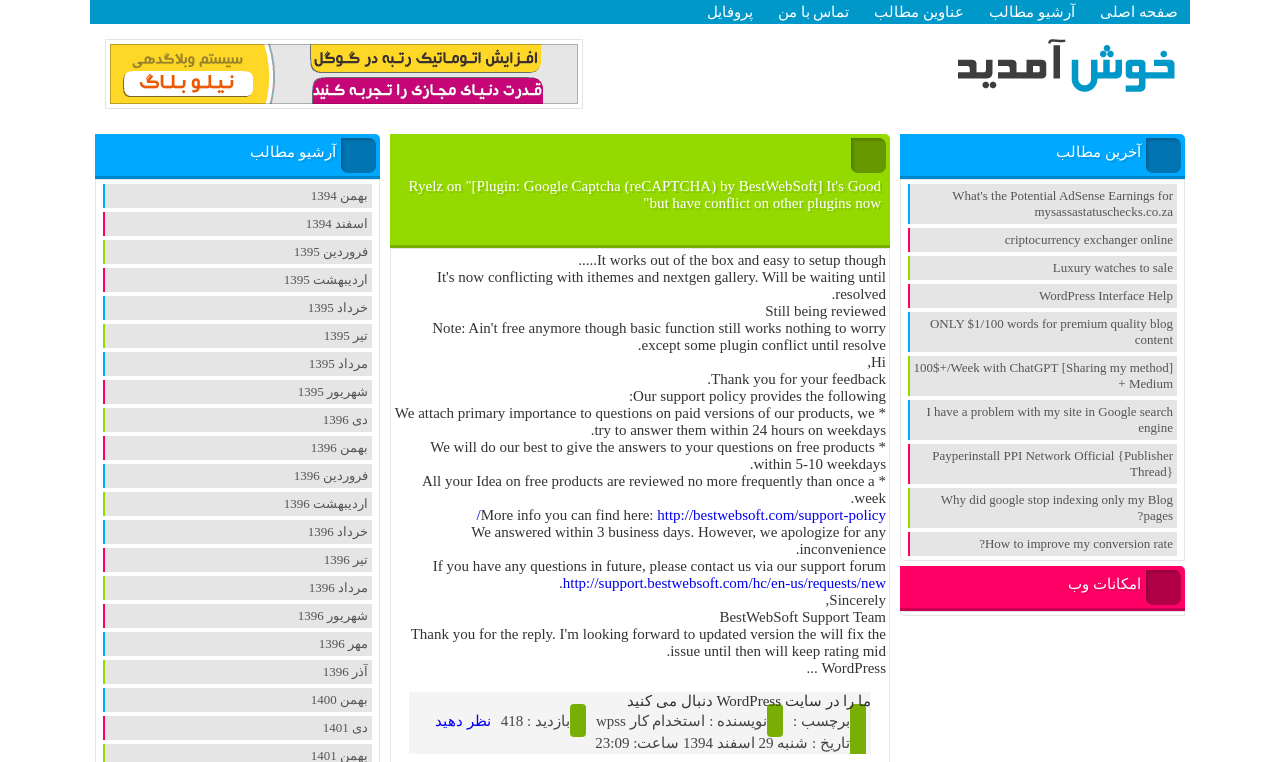Find the bounding box coordinates of the element you need to click on to perform this action: 'Click on the 'نظر دهید' link'. The coordinates should be represented by four float values between 0 and 1, in the format [left, top, right, bottom].

[0.34, 0.936, 0.383, 0.957]